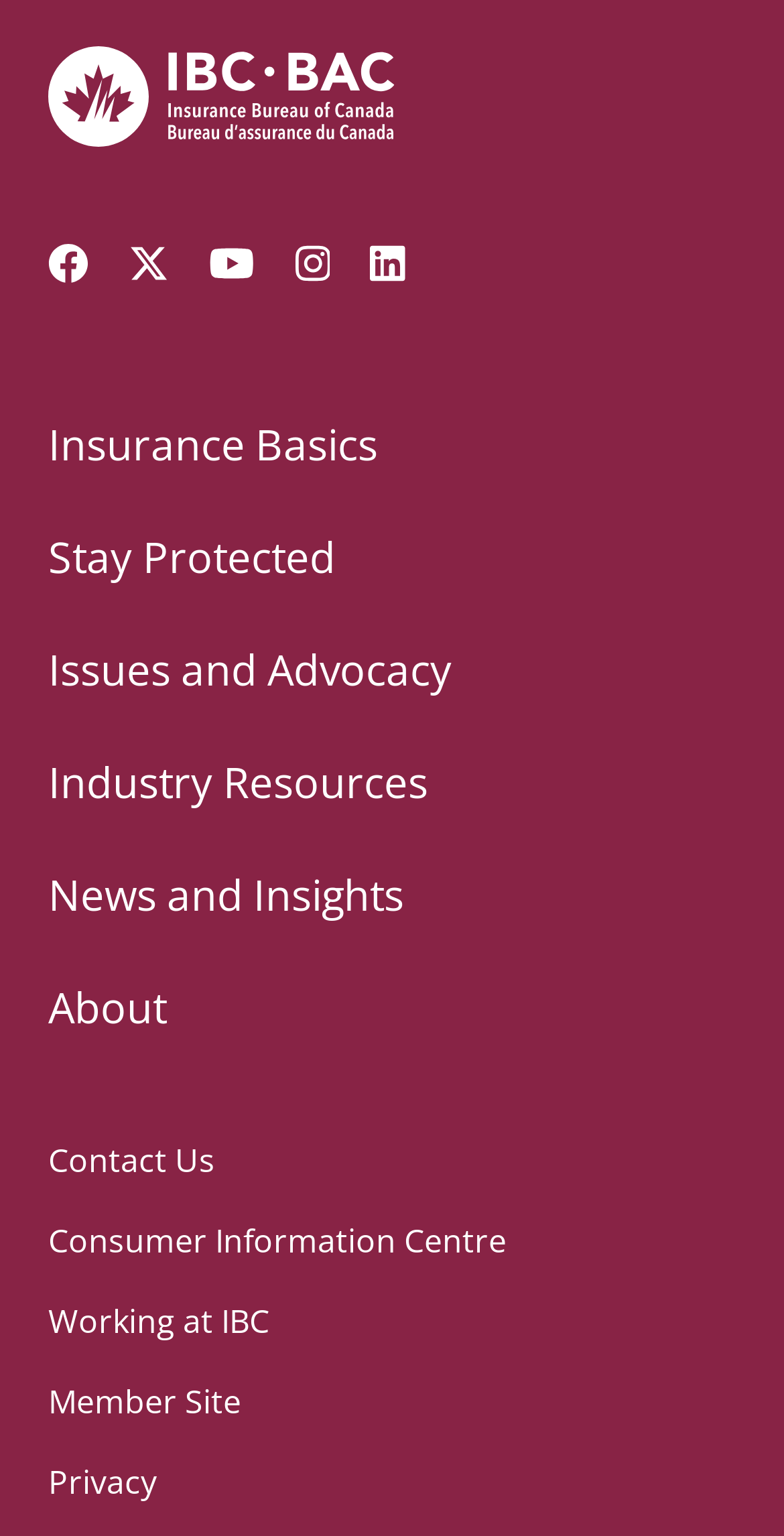Use one word or a short phrase to answer the question provided: 
How many social media links are on the webpage?

5